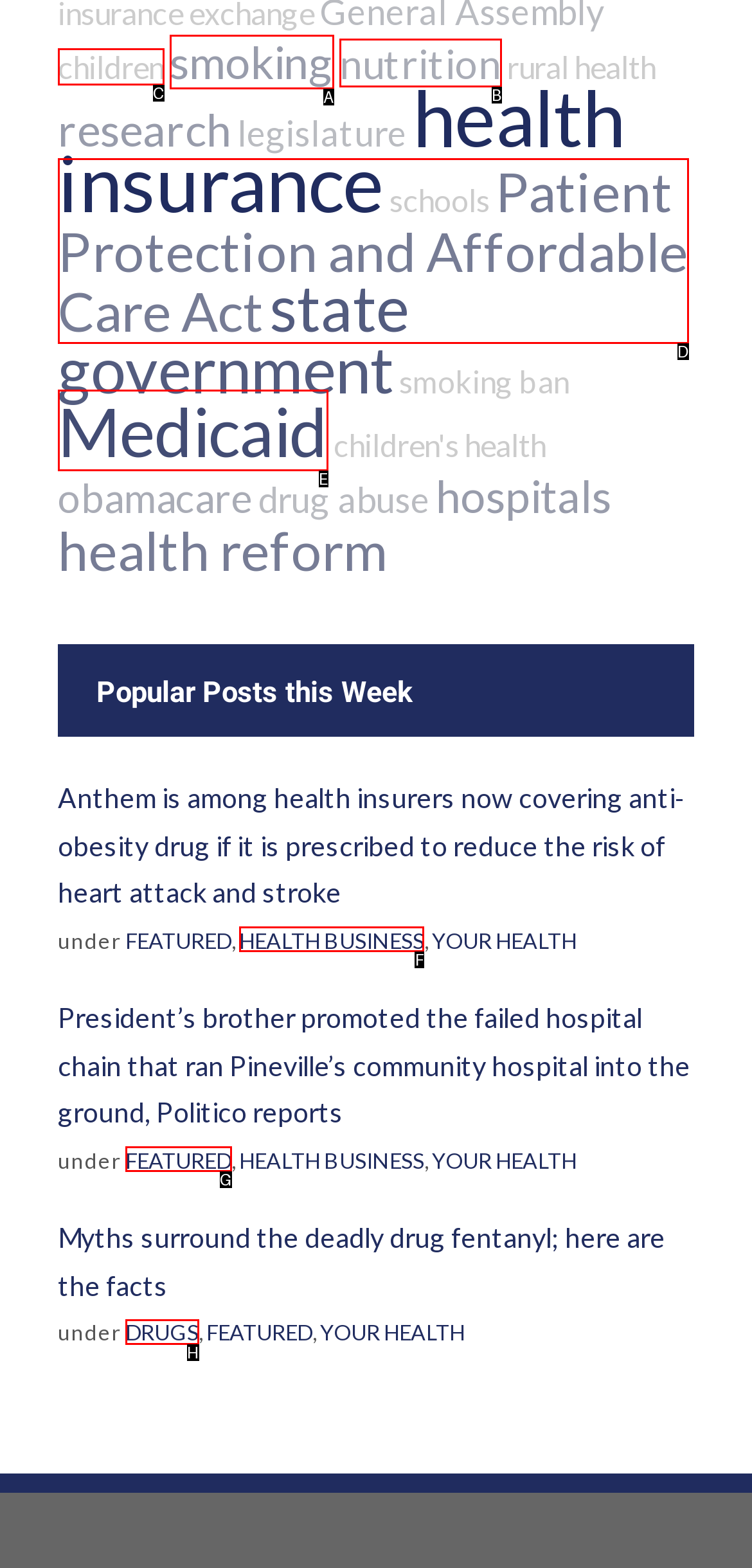Which HTML element should be clicked to complete the task: visit health business? Answer with the letter of the corresponding option.

F